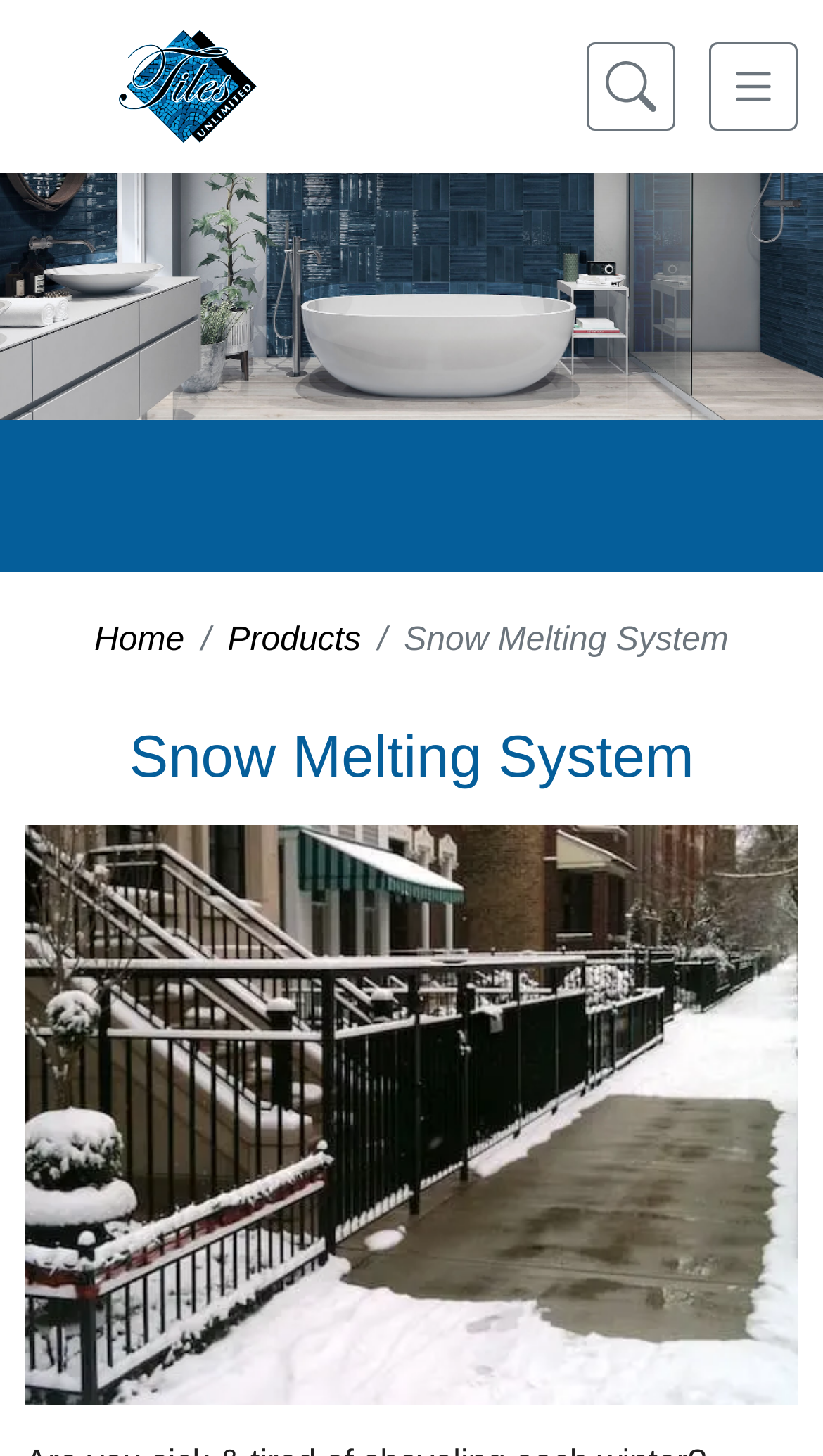Respond to the question below with a single word or phrase: Is there a search function on the webpage?

Yes